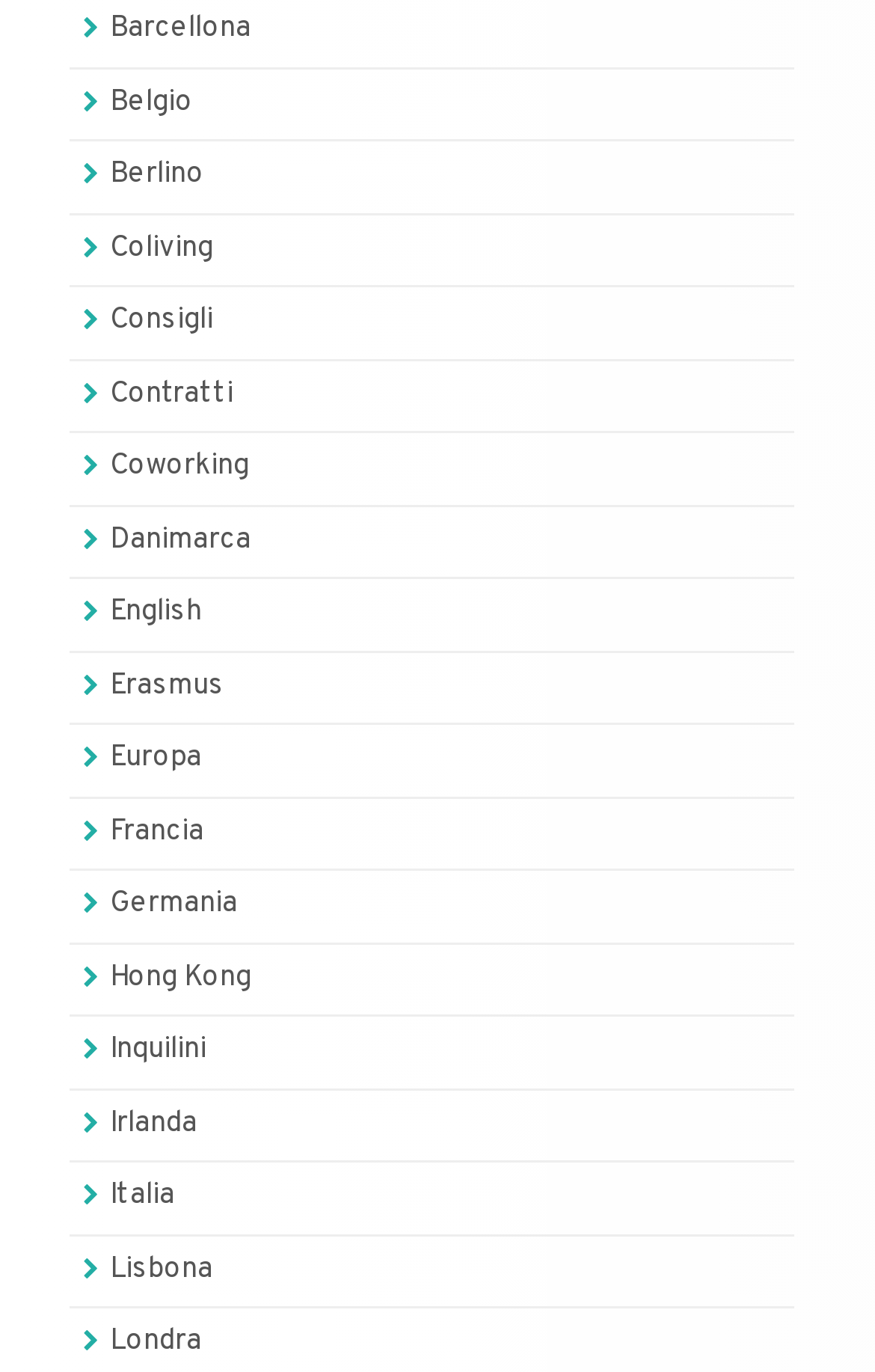Specify the bounding box coordinates of the area to click in order to execute this command: 'explore Coworking'. The coordinates should consist of four float numbers ranging from 0 to 1, and should be formatted as [left, top, right, bottom].

[0.126, 0.327, 0.285, 0.354]